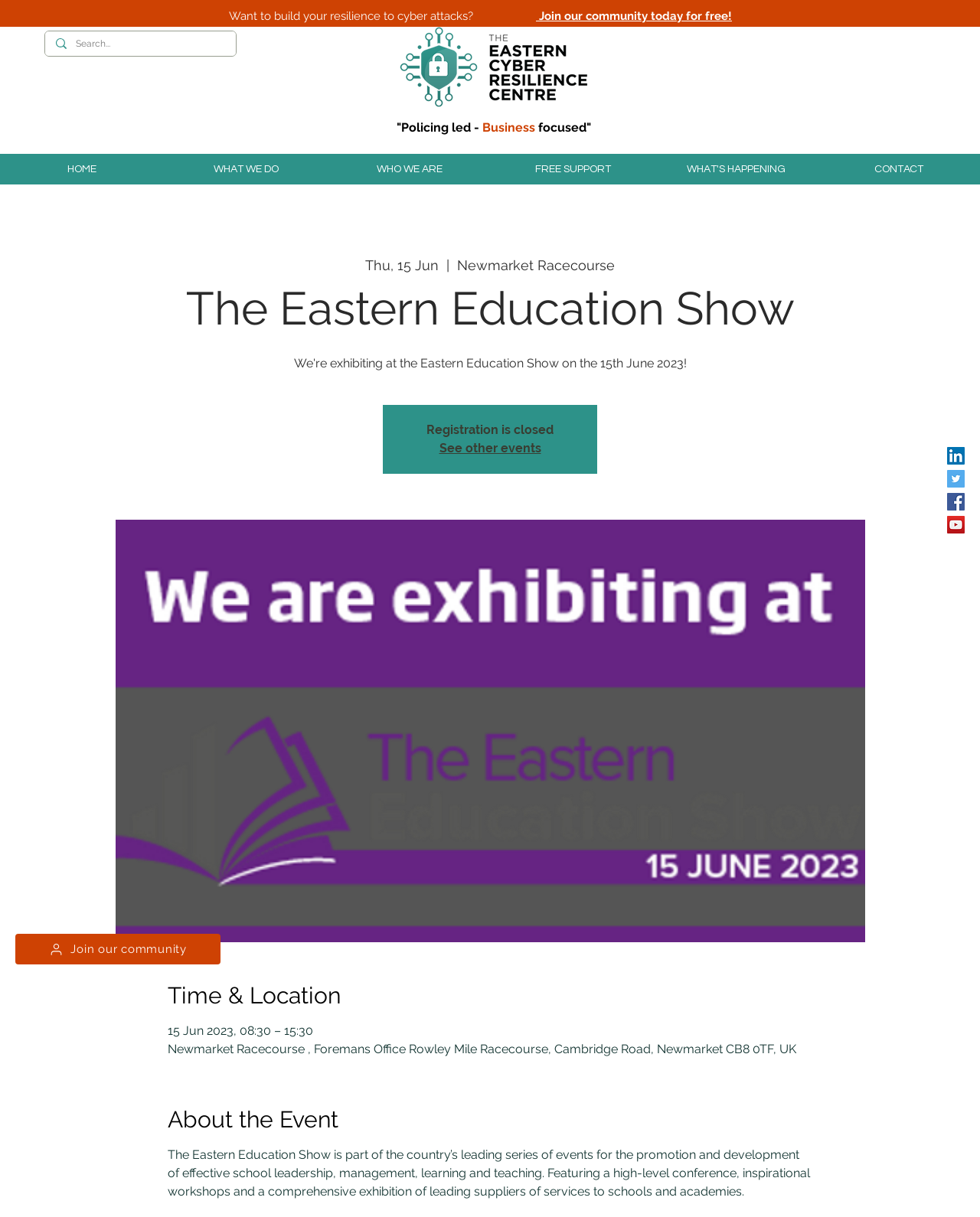Can you find the bounding box coordinates of the area I should click to execute the following instruction: "Join the community today for free"?

[0.547, 0.008, 0.747, 0.019]